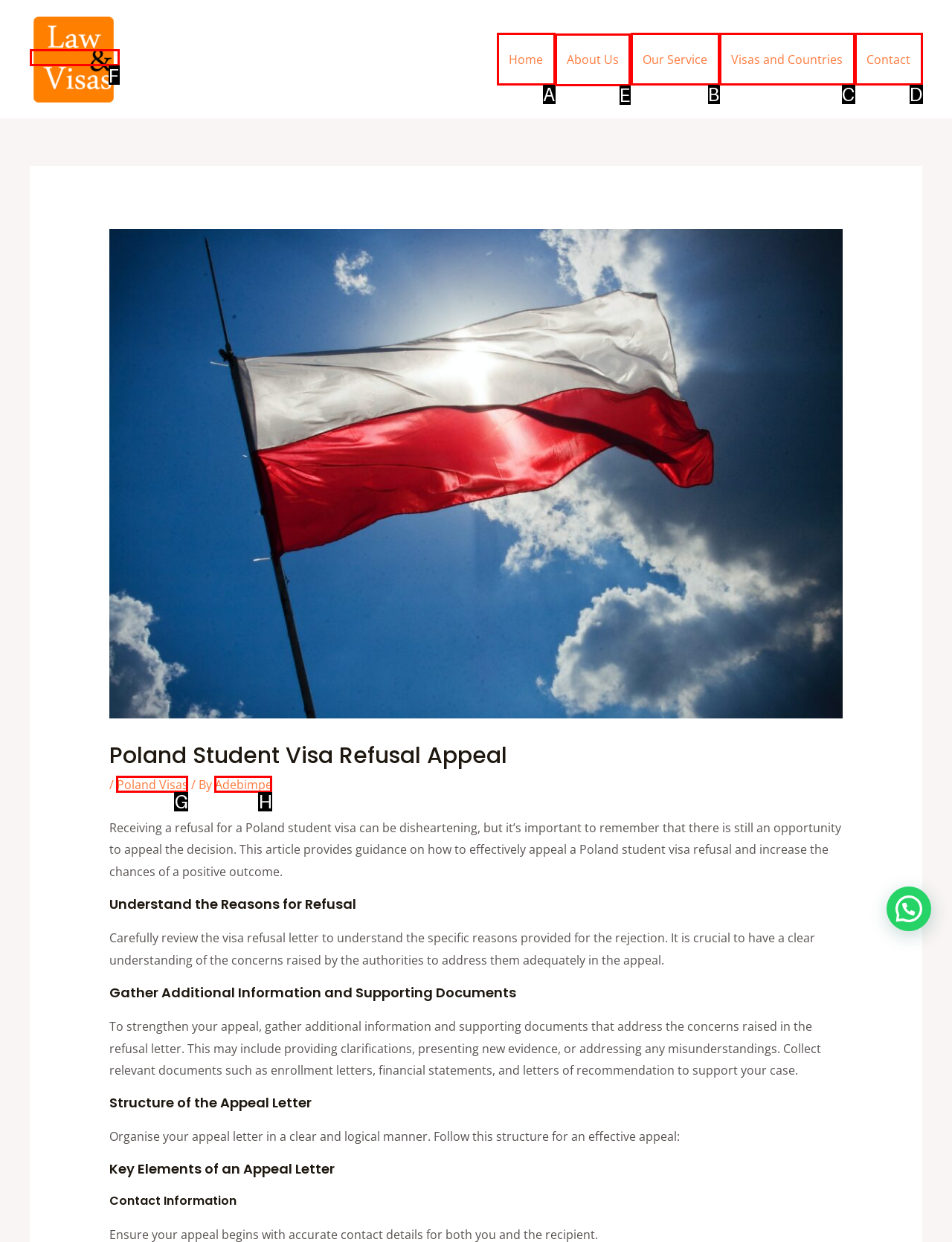Select the letter of the UI element you need to click to complete this task: Click the 'About Us' link.

E